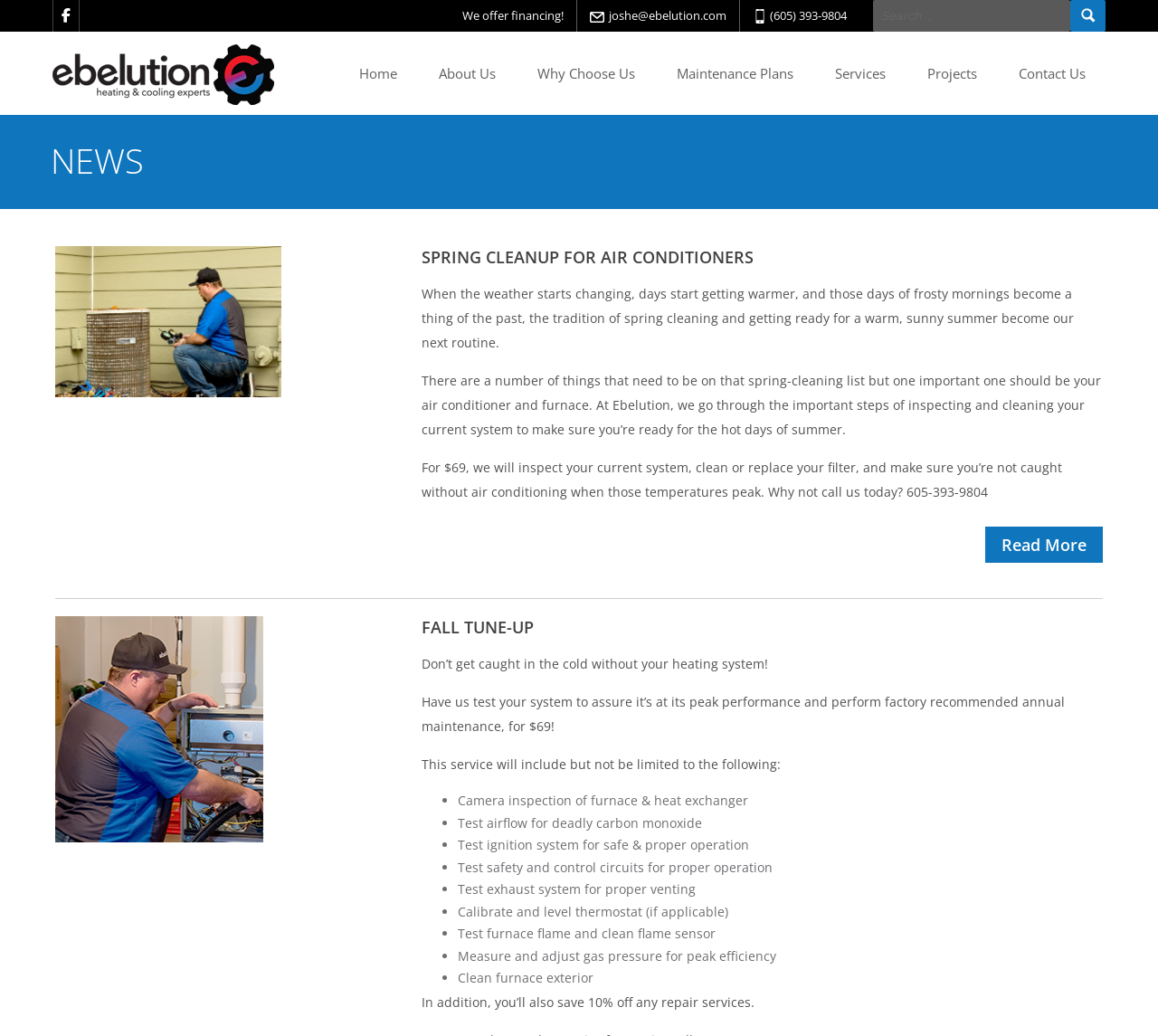Using the information in the image, could you please answer the following question in detail:
What is the cost of the spring cleaning service?

The cost of the spring cleaning service is mentioned in the text under the 'SPRING CLEANUP FOR AIR CONDITIONERS' heading, which states 'For $69, we will inspect your current system, clean or replace your filter, and make sure you’re not caught without air conditioning when those temperatures peak.'